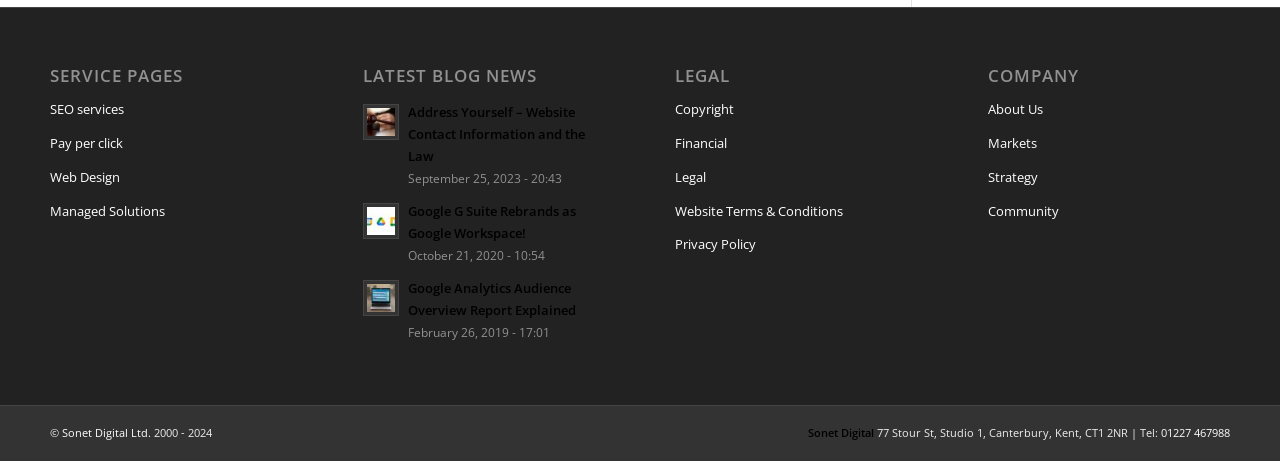What is the company name mentioned in the footer?
Please give a detailed answer to the question using the information shown in the image.

The company name mentioned in the footer is 'Sonet Digital Ltd.' which is accompanied by the copyright symbol and the years '2000 - 2024'.